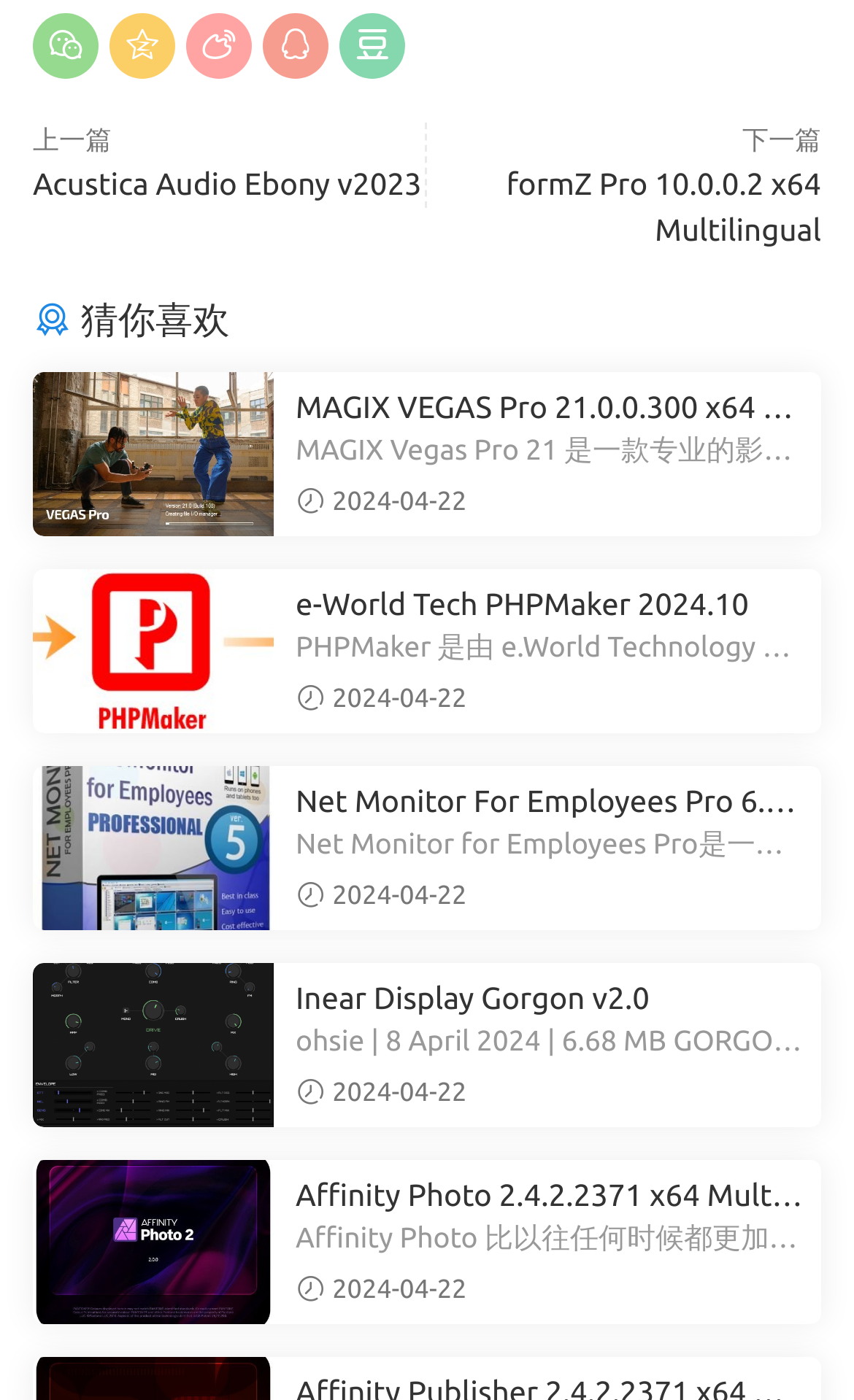Provide the bounding box coordinates of the section that needs to be clicked to accomplish the following instruction: "View Kingsley Montessori School Video."

None